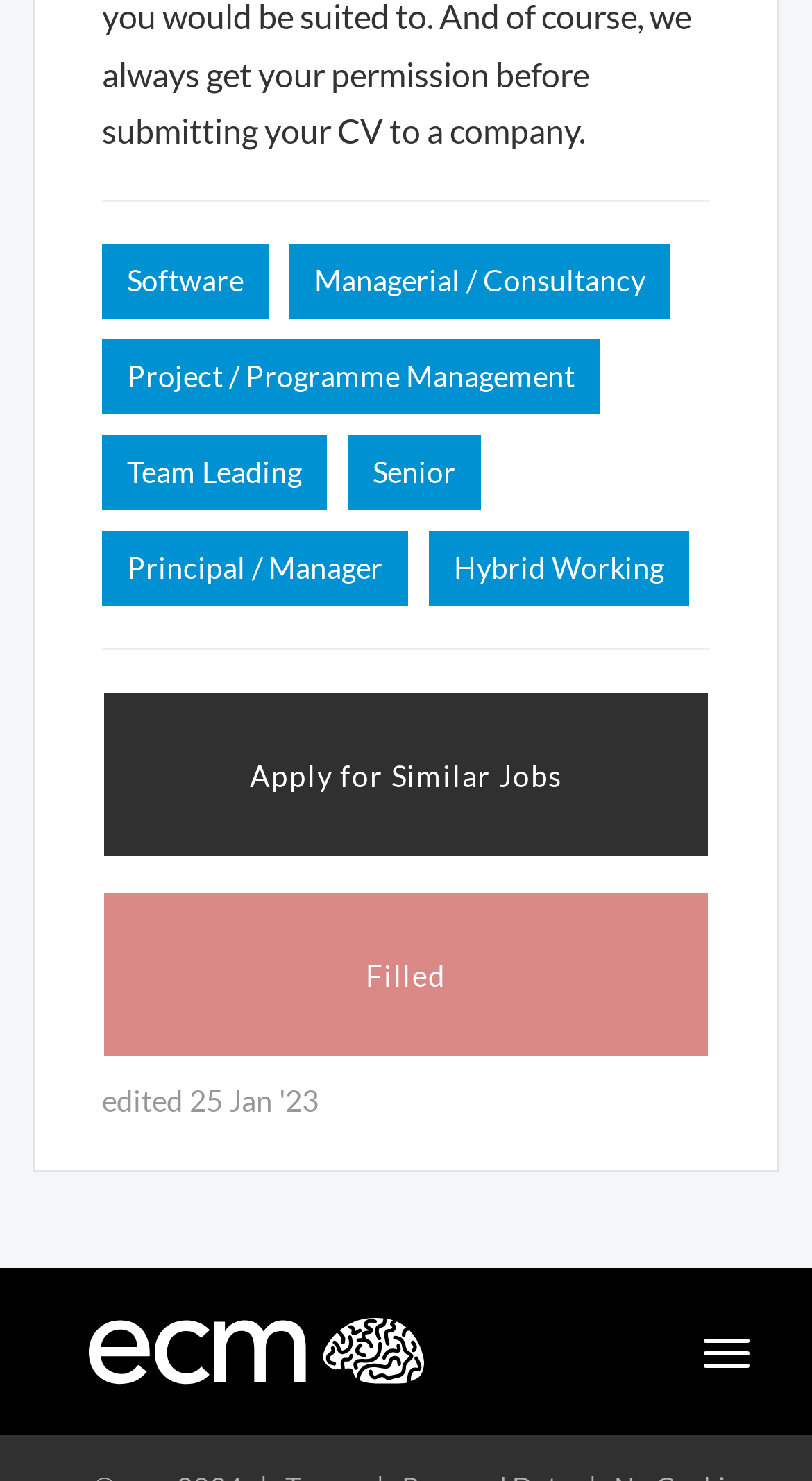Identify the bounding box of the UI component described as: "Project / Programme Management".

[0.126, 0.229, 0.738, 0.28]